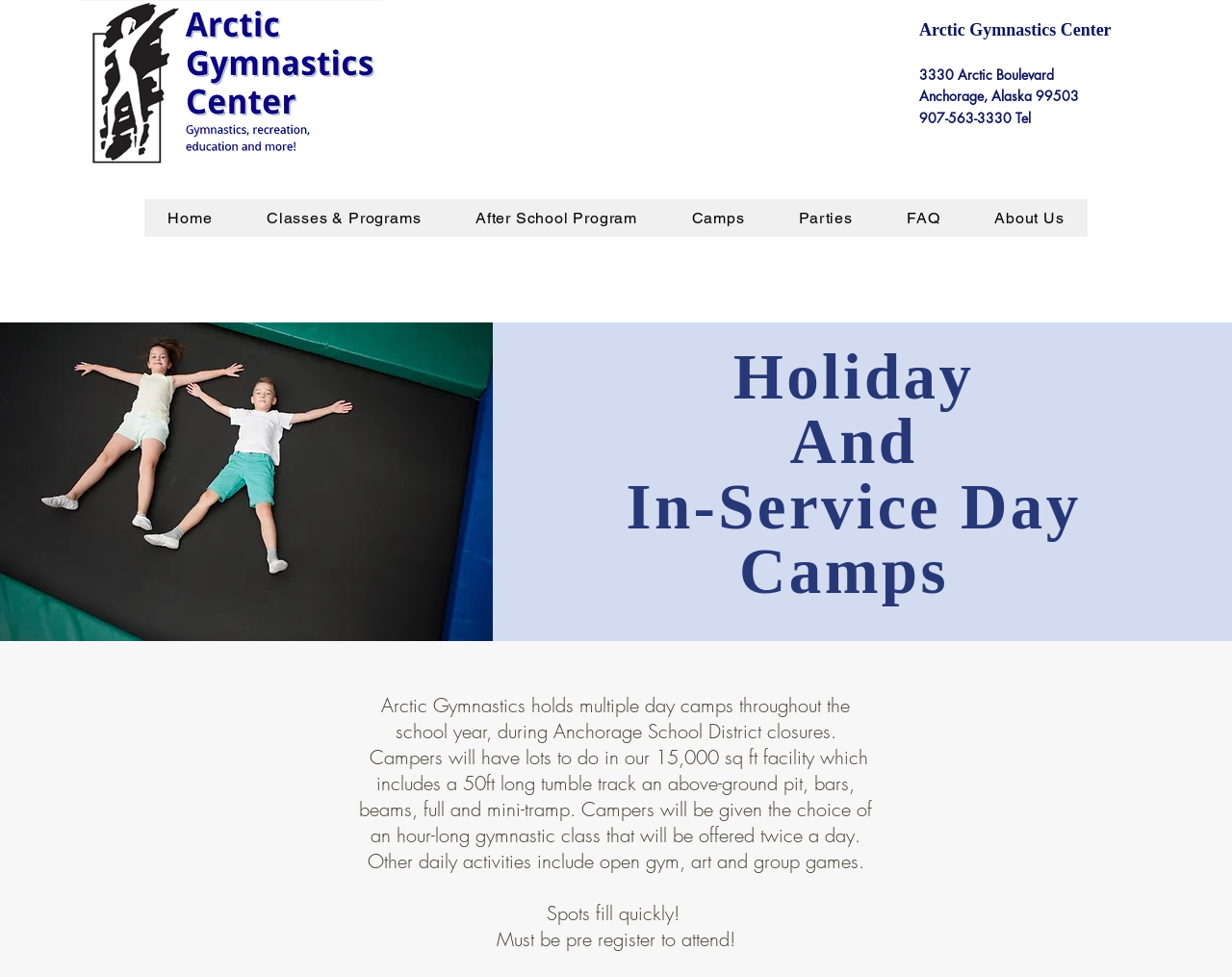Based on what you see in the screenshot, provide a thorough answer to this question: What is the minimum requirement to attend the camp?

The minimum requirement to attend the camp can be found in the text 'Must be pre-register to attend!' which indicates that pre-registration is necessary to participate in the camp.